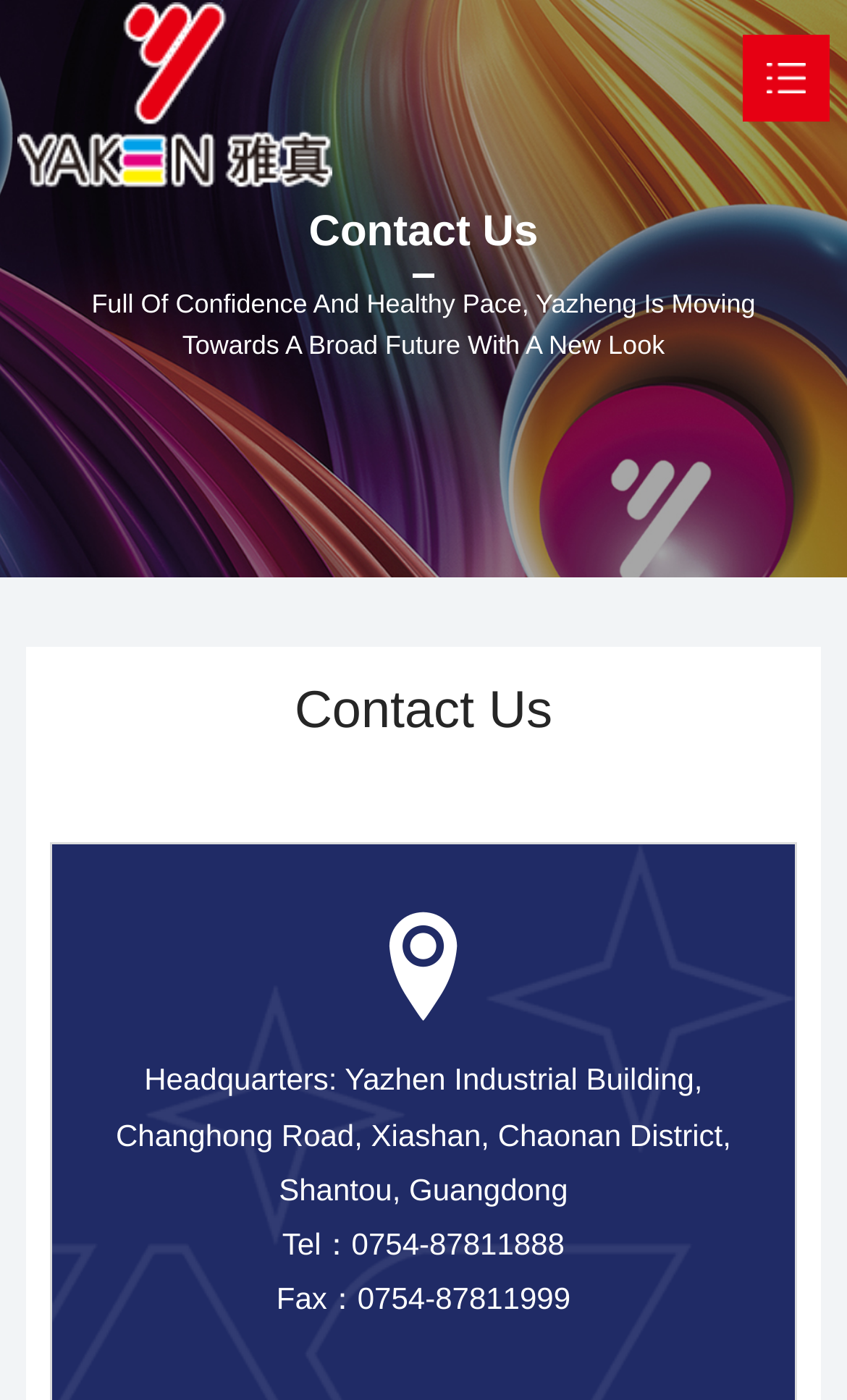Locate the UI element described by NEWS and provide its bounding box coordinates. Use the format (top-left x, top-left y, bottom-right x, bottom-right y) with all values as floating point numbers between 0 and 1.

[0.05, 0.353, 0.95, 0.425]